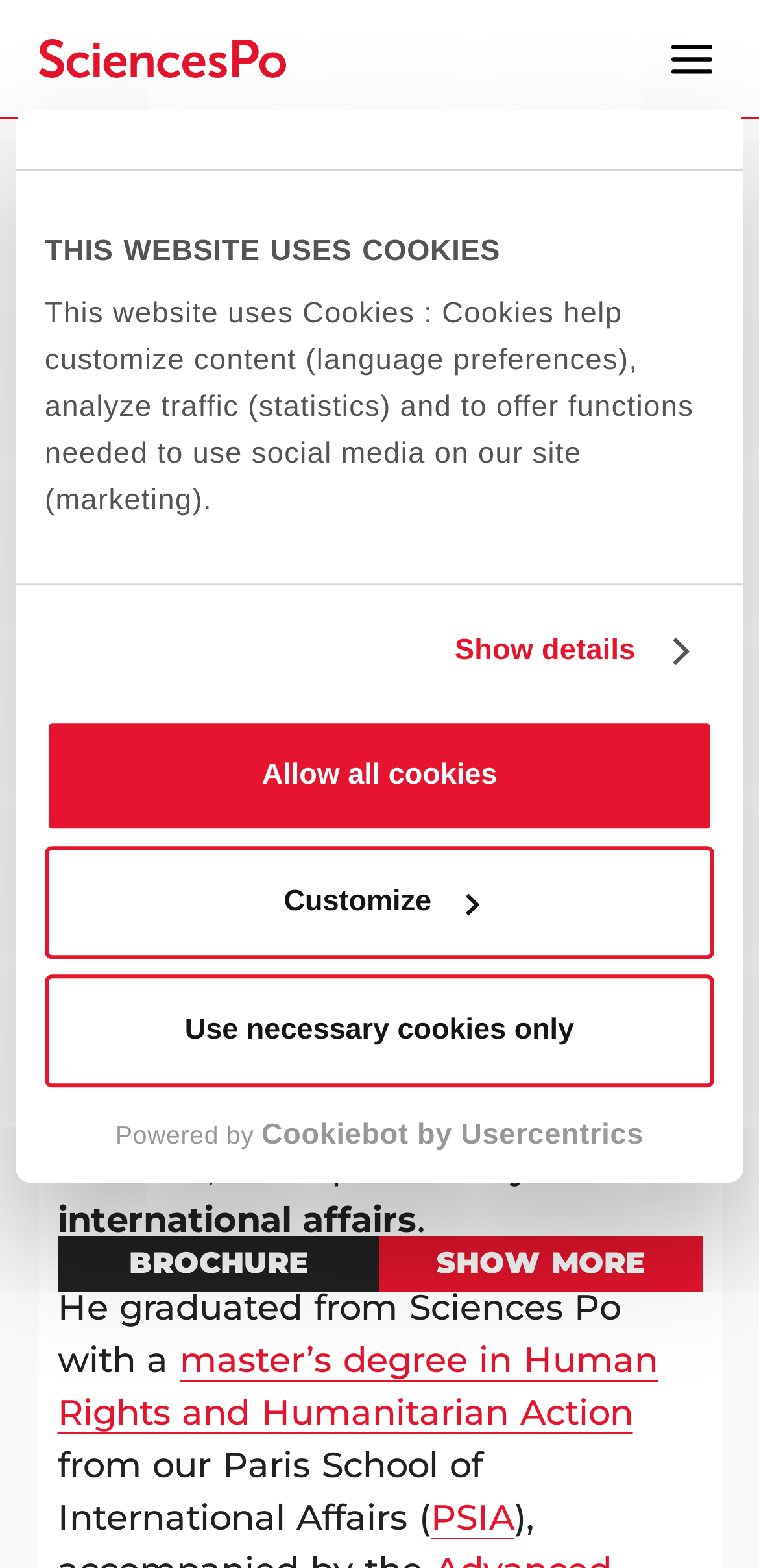Determine the bounding box coordinates of the element's region needed to click to follow the instruction: "Download the document BROCHURE". Provide these coordinates as four float numbers between 0 and 1, formatted as [left, top, right, bottom].

[0.076, 0.789, 0.5, 0.824]